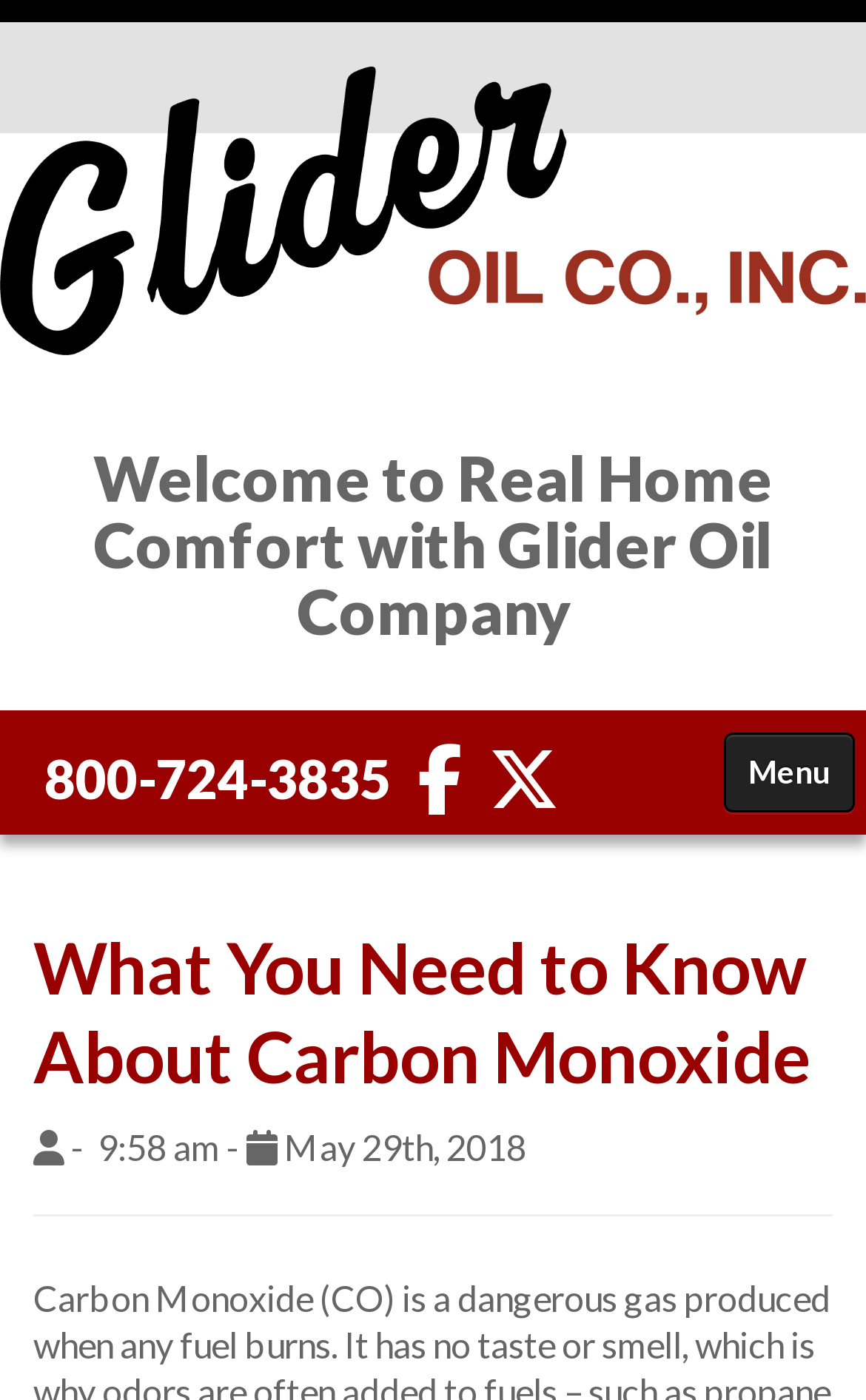Please provide the bounding box coordinates for the element that needs to be clicked to perform the following instruction: "visit Facebook page". The coordinates should be given as four float numbers between 0 and 1, i.e., [left, top, right, bottom].

[0.482, 0.55, 0.533, 0.58]